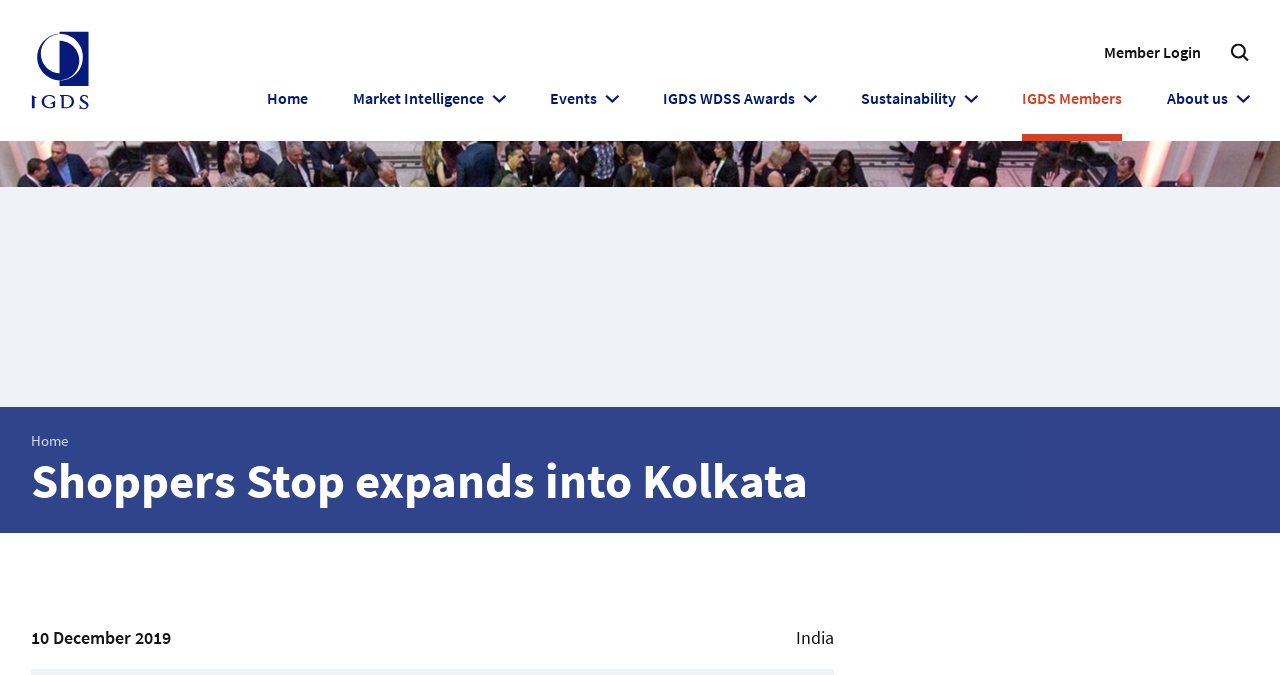Please identify the bounding box coordinates of the region to click in order to complete the given instruction: "Read about IGDS". The coordinates should be four float numbers between 0 and 1, i.e., [left, top, right, bottom].

[0.024, 0.045, 0.07, 0.164]